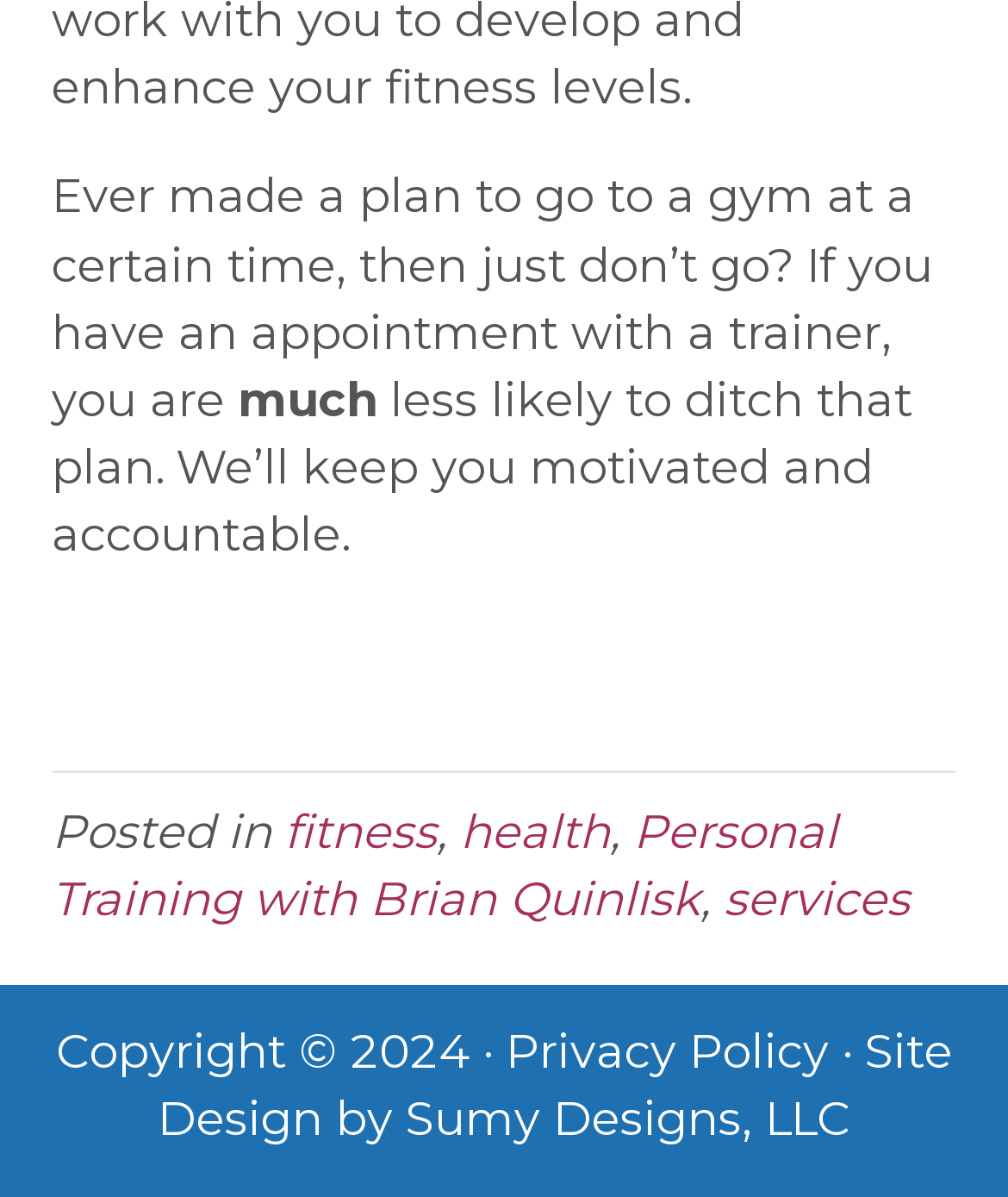What is the purpose of having a trainer?
From the screenshot, supply a one-word or short-phrase answer.

To stay motivated